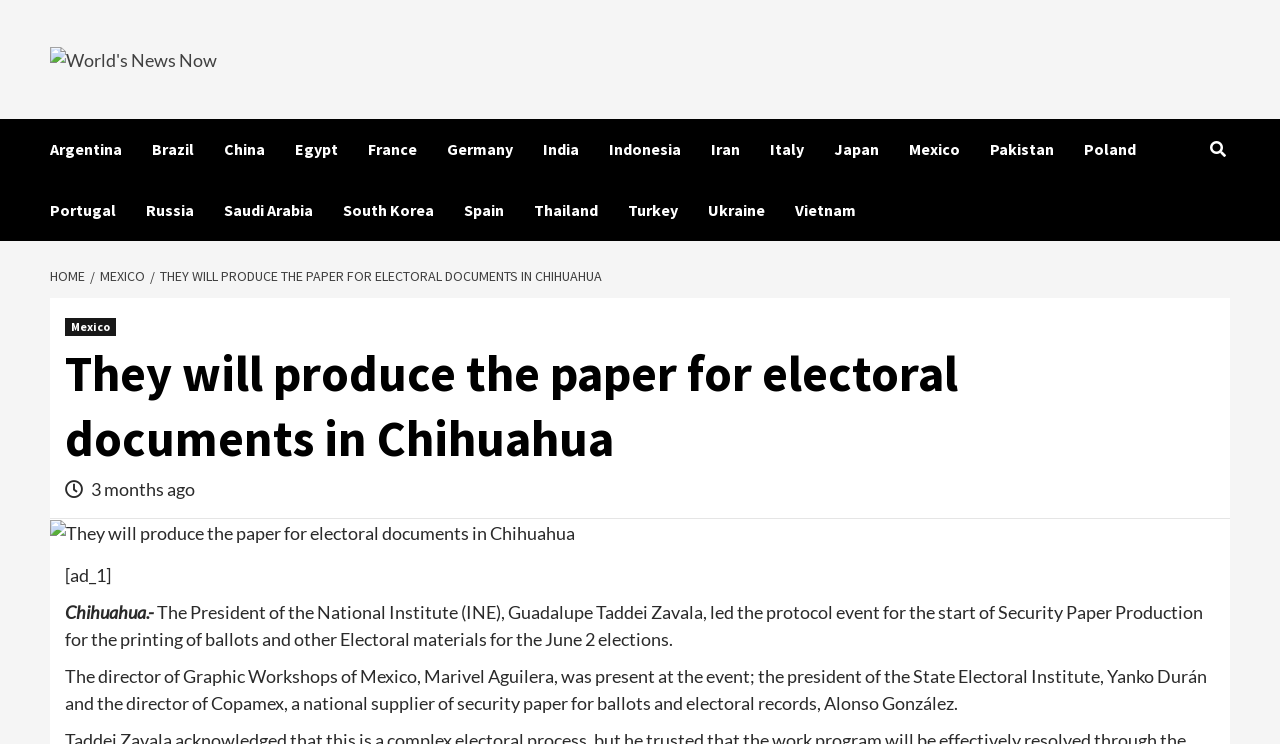How many countries are listed?
Please give a detailed and elaborate answer to the question.

I counted the number of links in the list of countries, starting from 'Argentina' to 'Vietnam', and found 20 countries listed.